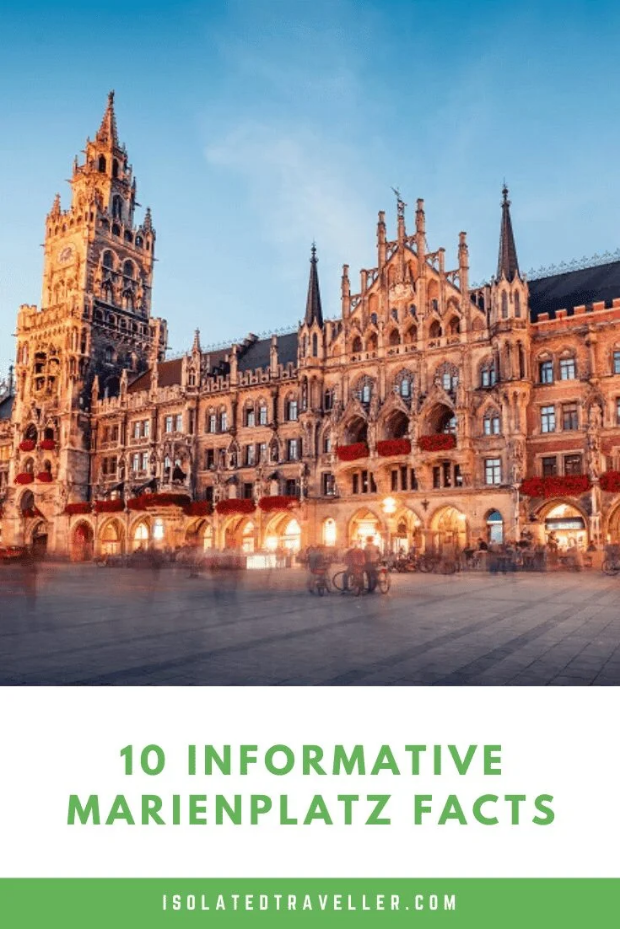Use a single word or phrase to answer the question: What is the name of the famous attraction in Marienplatz where visitors can witness animated figures perform daily?

Glockenspiel